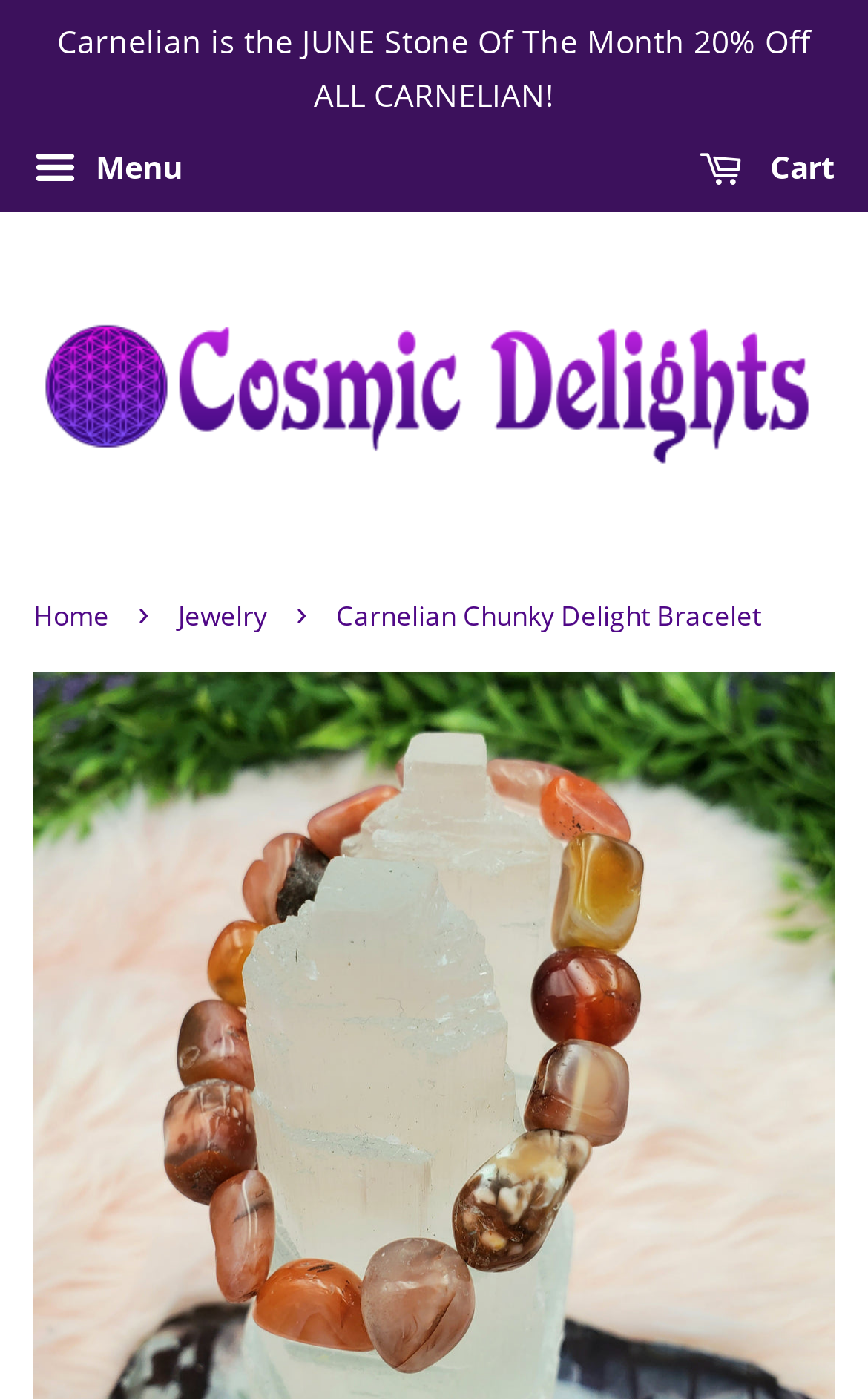Find the coordinates for the bounding box of the element with this description: "Menu".

[0.038, 0.095, 0.21, 0.148]